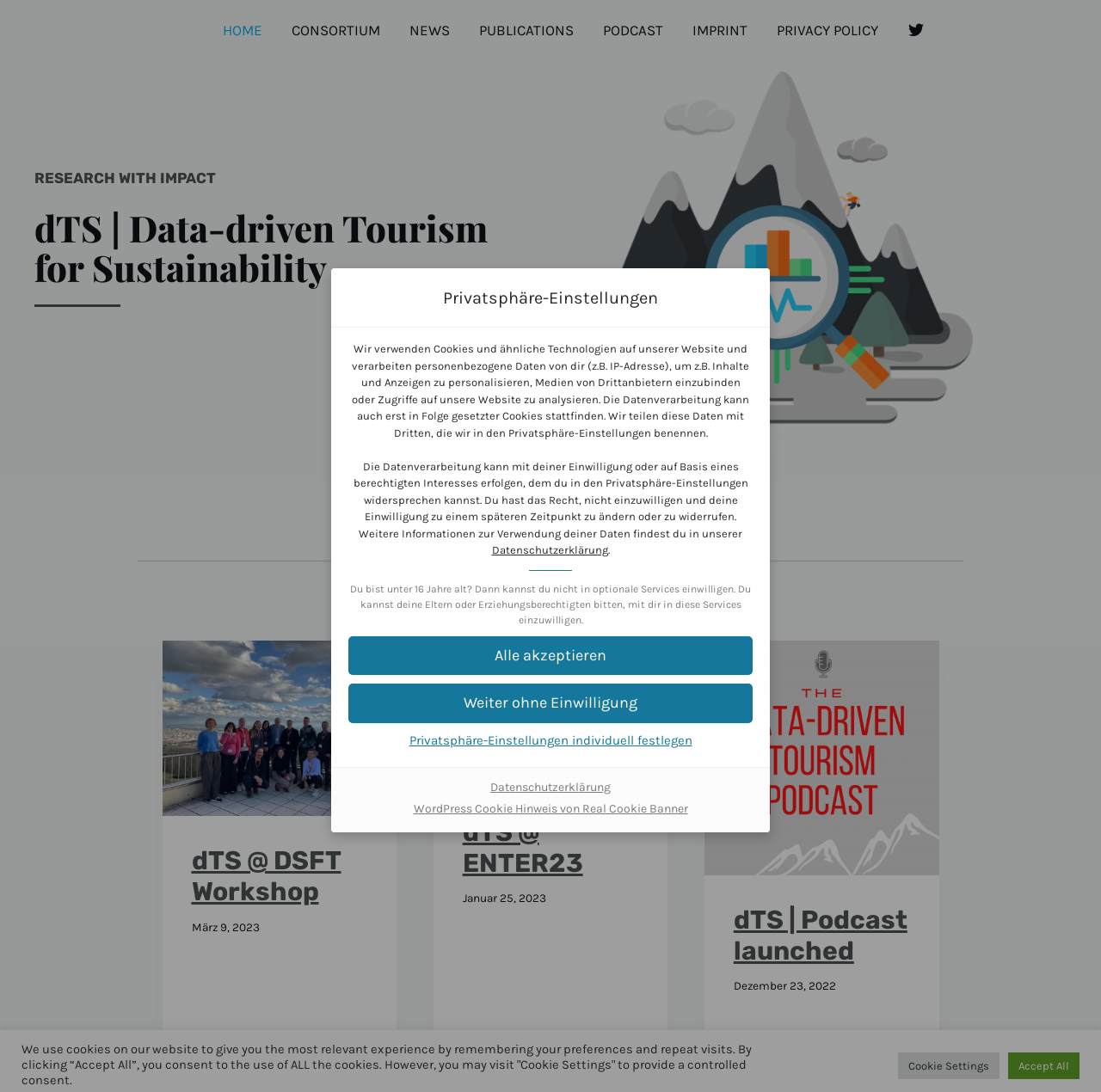Extract the main title from the webpage.

dTS | Data-driven Tourism for Sustainability